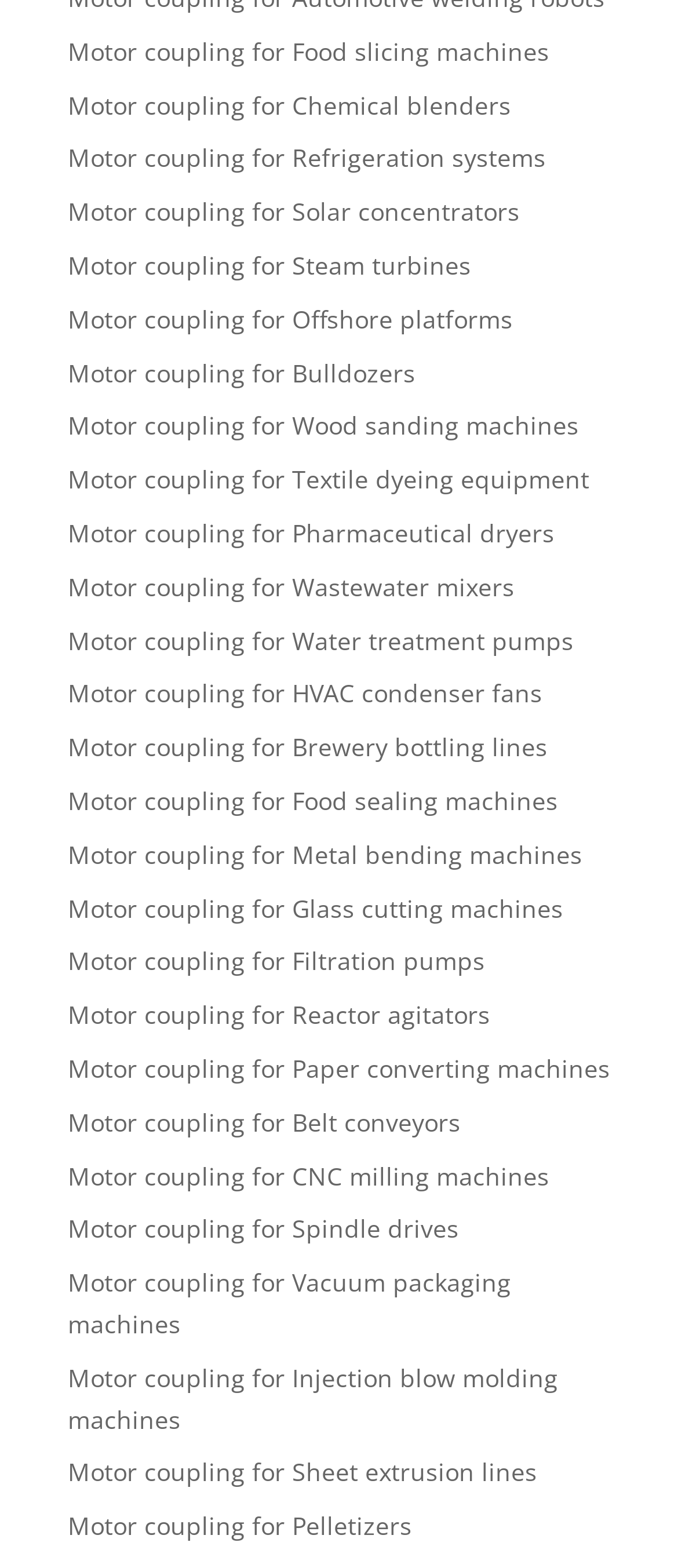Is there a motor coupling for food processing?
Refer to the image and provide a one-word or short phrase answer.

Yes